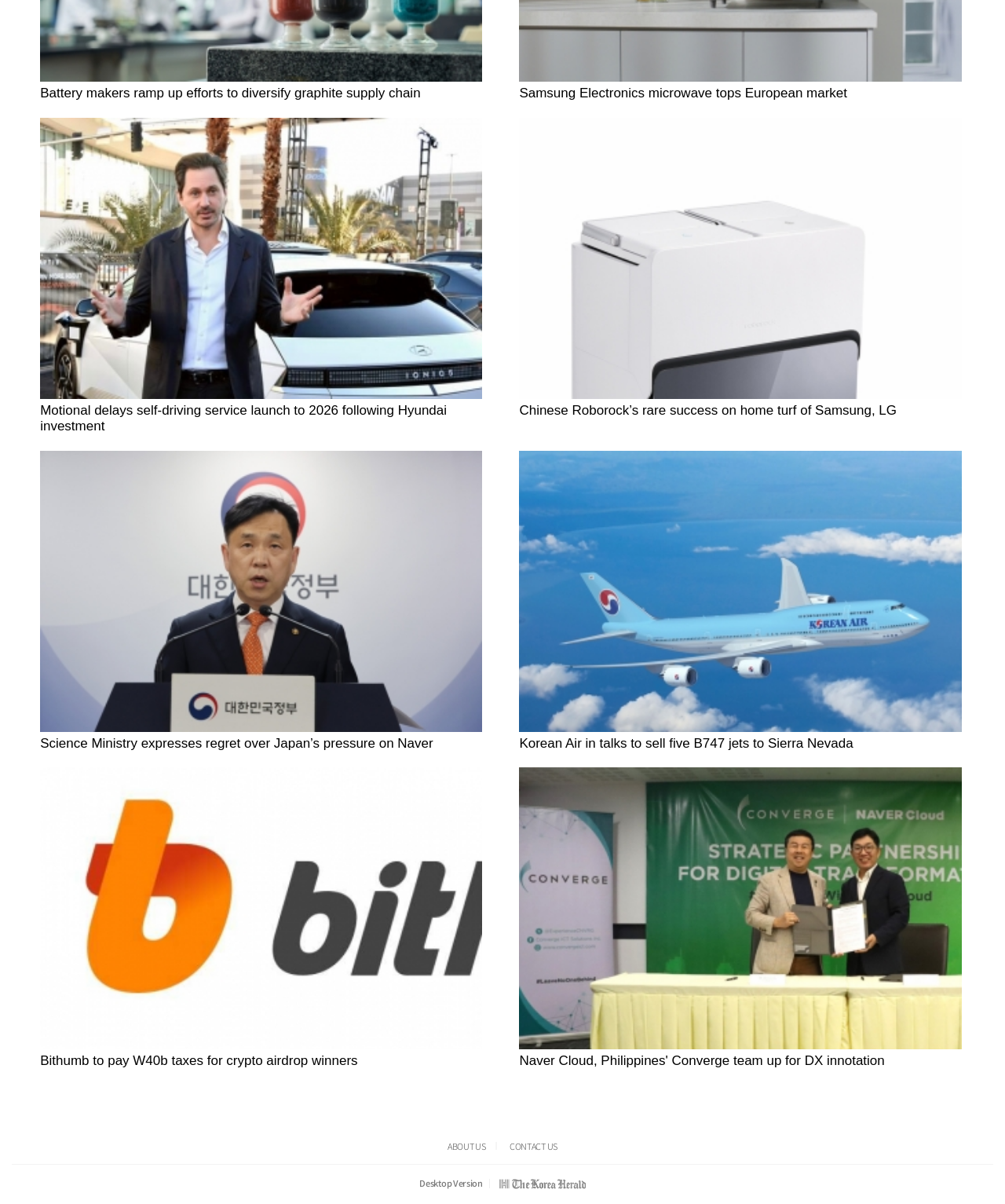Please find the bounding box coordinates of the element that must be clicked to perform the given instruction: "Read news about Battery makers ramping up efforts to diversify graphite supply chain". The coordinates should be four float numbers from 0 to 1, i.e., [left, top, right, bottom].

[0.04, 0.071, 0.48, 0.085]